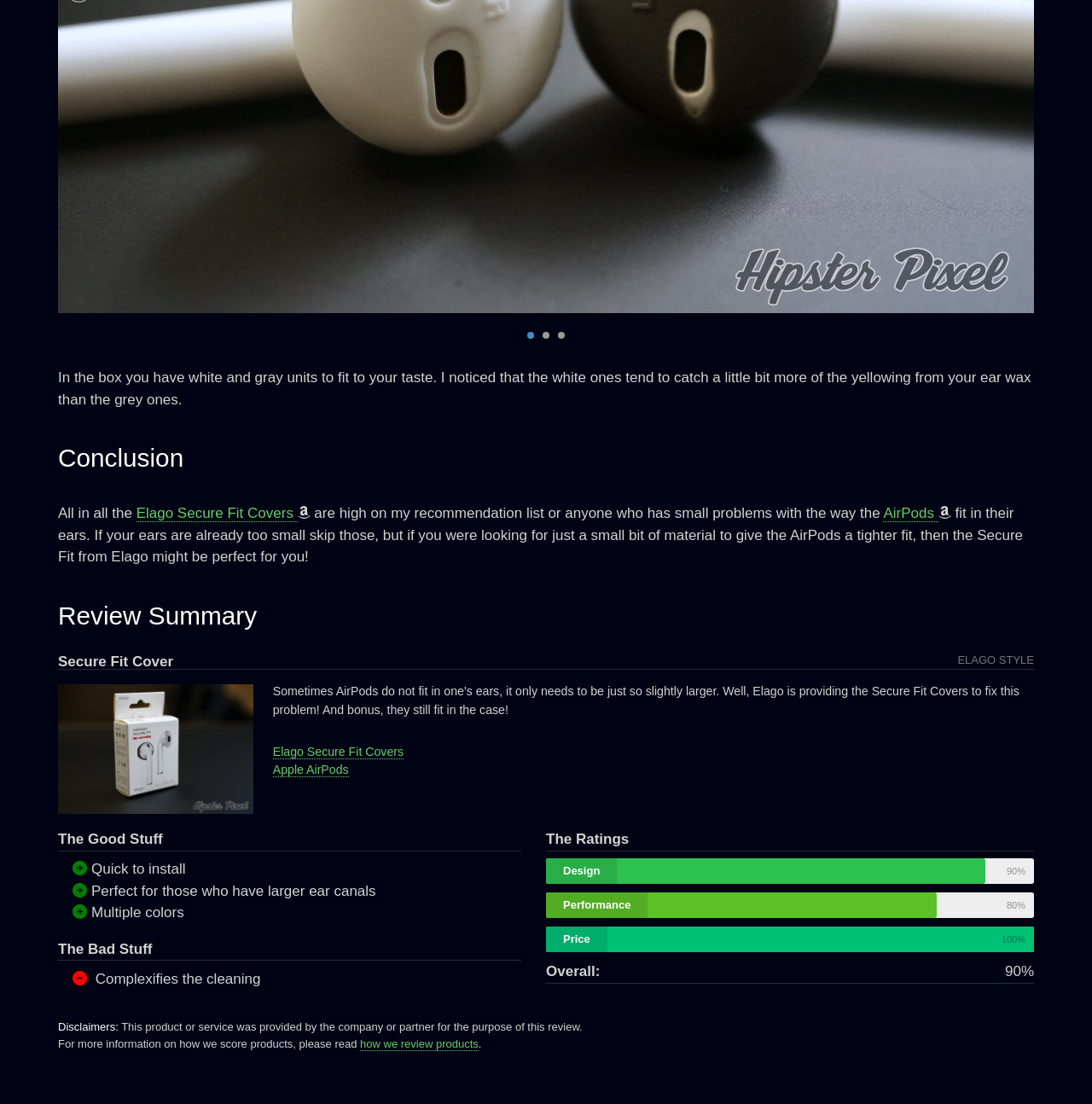Consider the image and give a detailed and elaborate answer to the question: 
What is the rating for Design?

In the section 'The Ratings', I can see that the rating for 'Design' is 90%, as indicated by the text '90%' next to the label 'Design'.